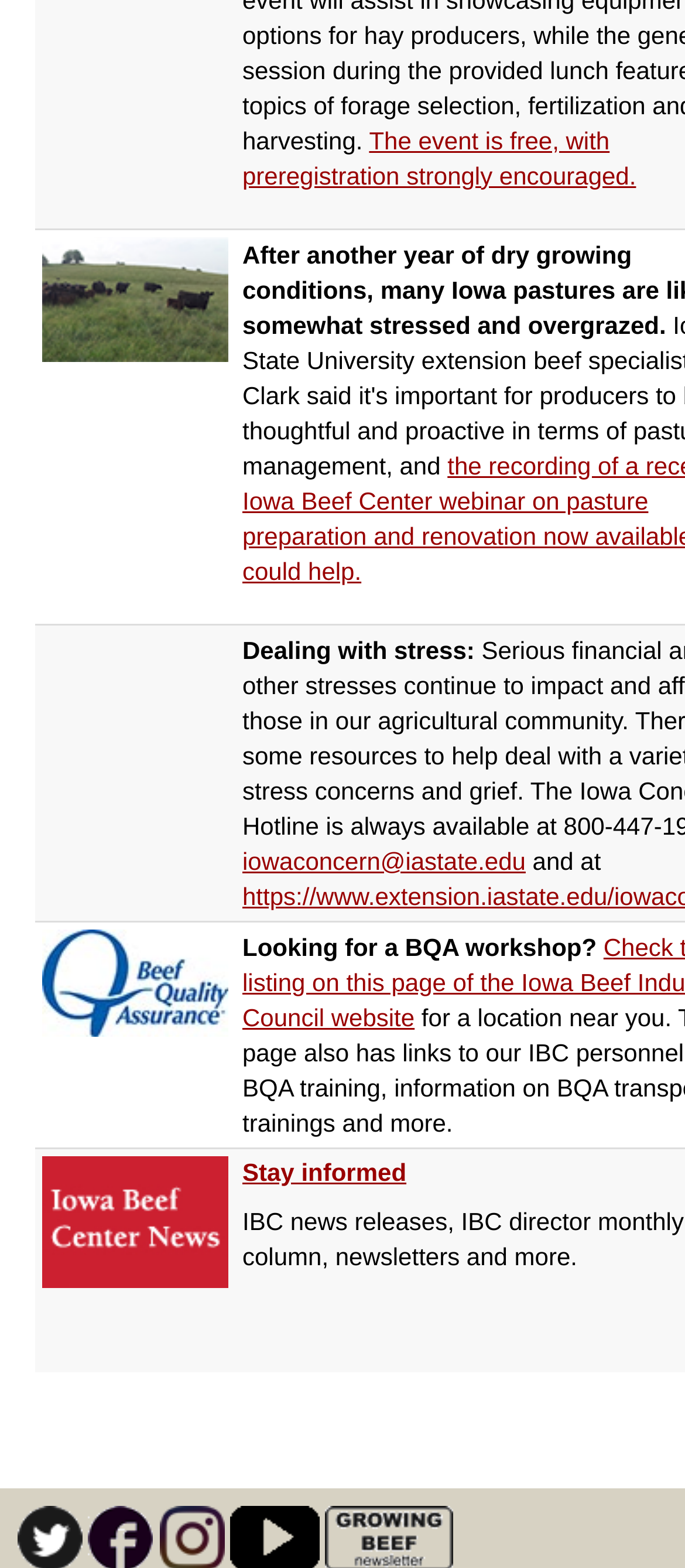Could you specify the bounding box coordinates for the clickable section to complete the following instruction: "Learn more about Generational Movement"?

None